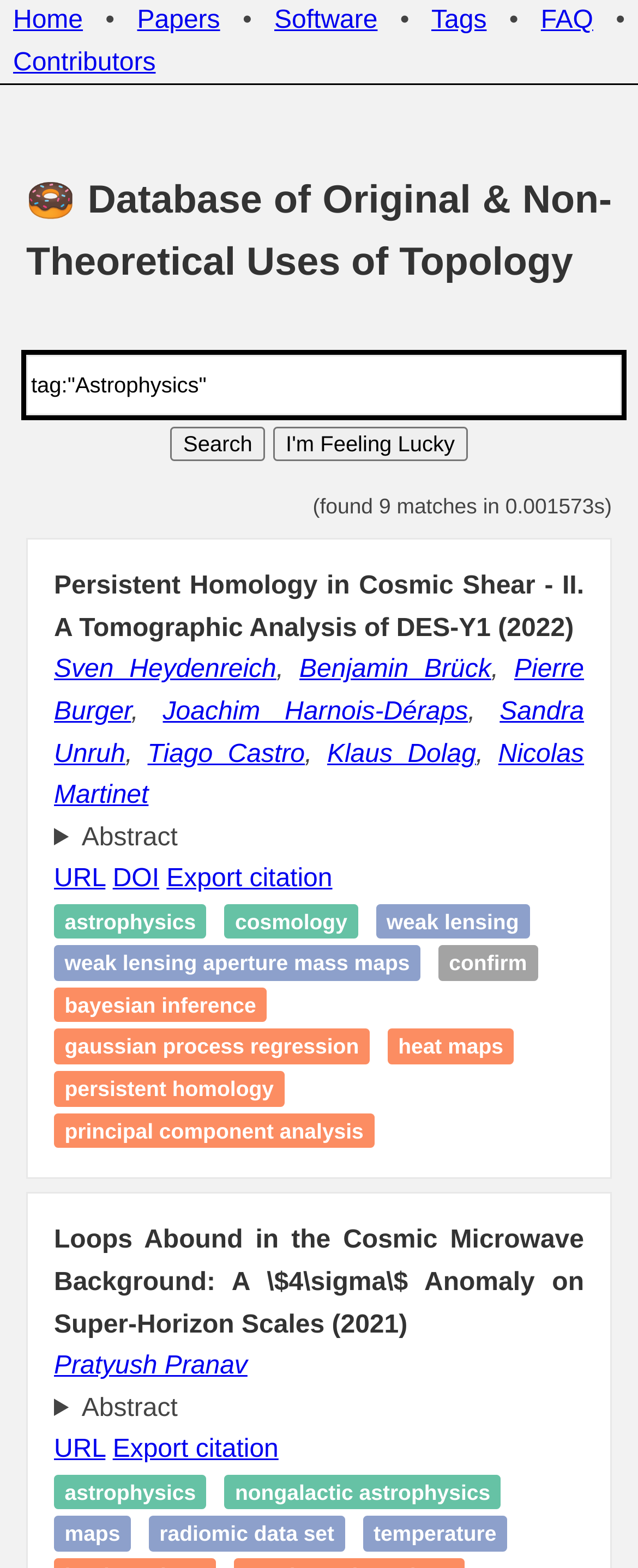Identify the bounding box of the UI element that matches this description: "I'm Feeling Lucky".

[0.427, 0.272, 0.733, 0.294]